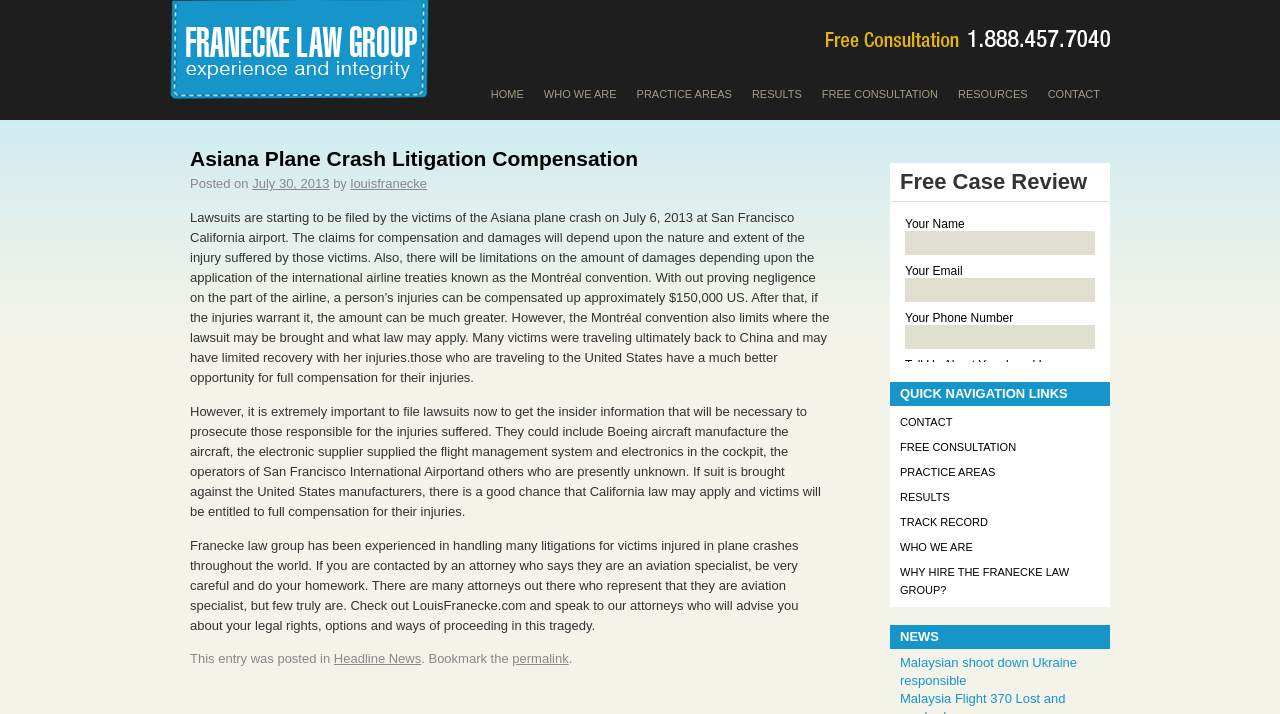What is the name of the law firm?
Give a comprehensive and detailed explanation for the question.

The name of the law firm can be found in the image element at the top of the webpage, which has a bounding box of [0.133, 0.0, 0.335, 0.14] and contains the text 'Franecke Law Group'.